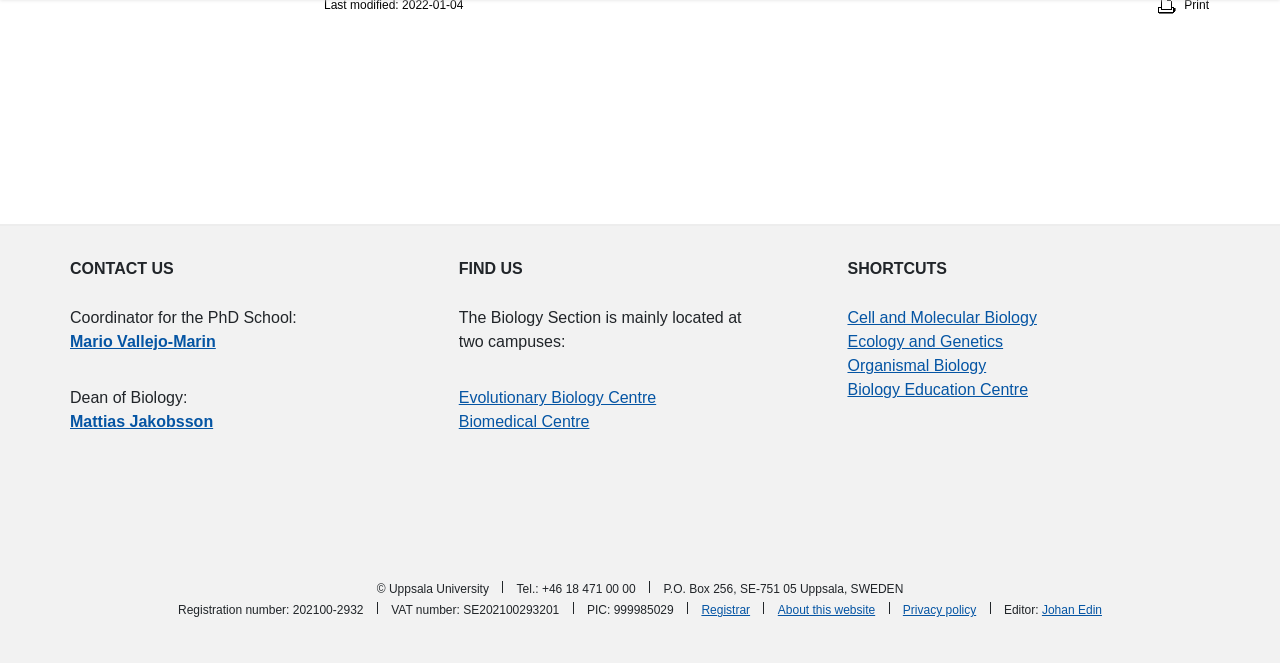Show me the bounding box coordinates of the clickable region to achieve the task as per the instruction: "Read about the Privacy policy".

[0.705, 0.91, 0.763, 0.931]